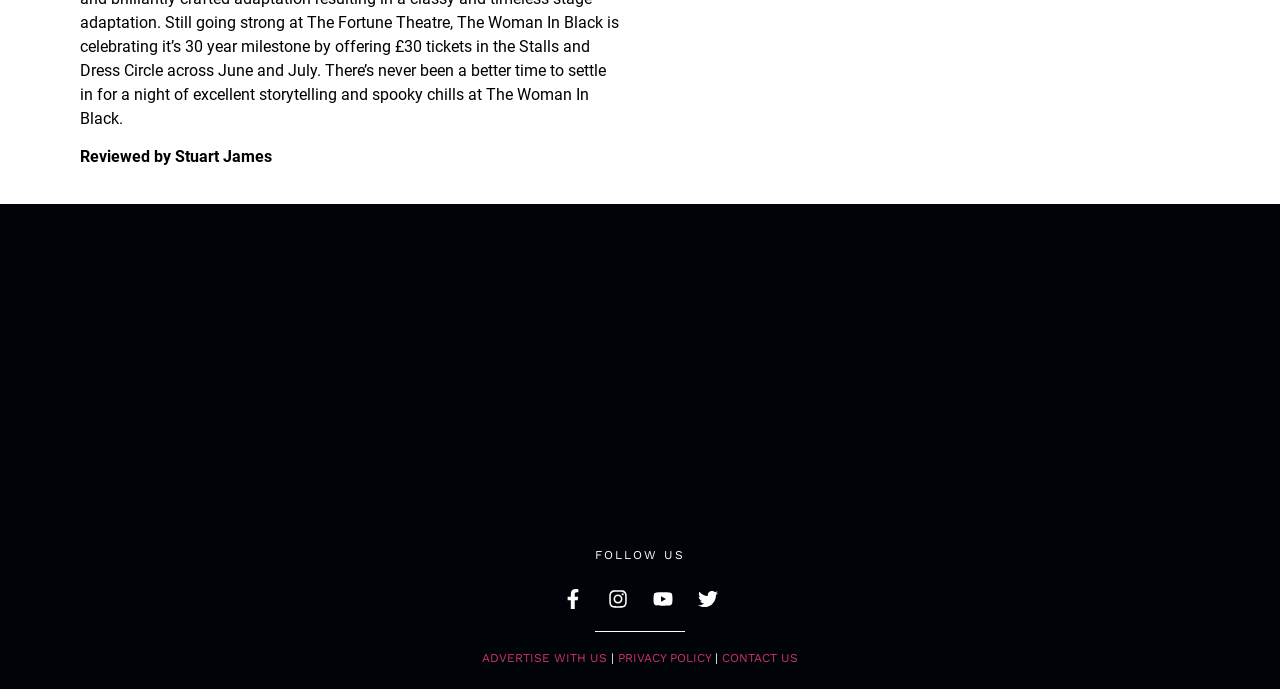What is the name of the reviewer?
By examining the image, provide a one-word or phrase answer.

Stuart James